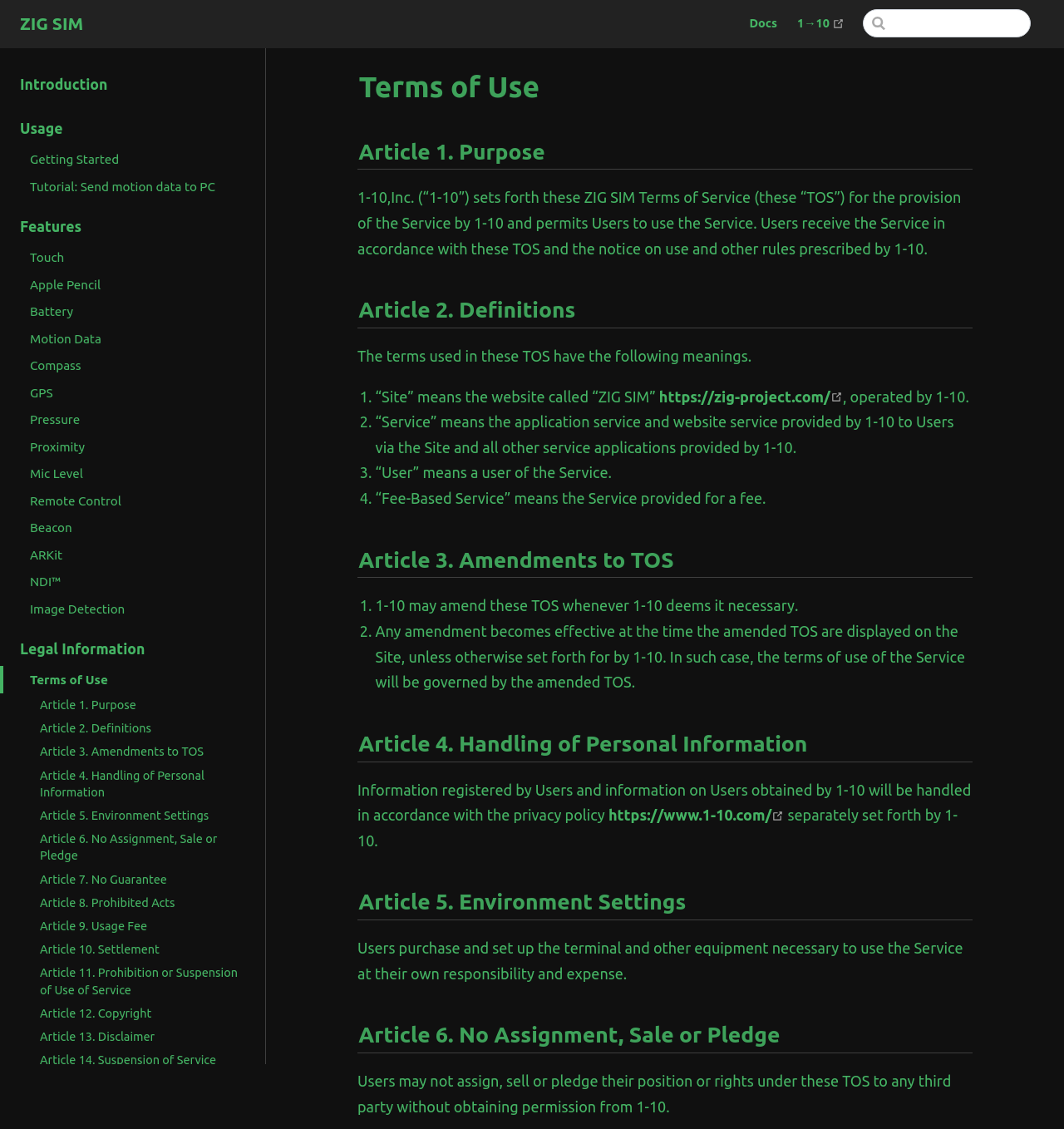Based on the image, give a detailed response to the question: What is the purpose of Article 1?

The purpose of Article 1 can be found in the StaticText '1-10,Inc. (“1-10”) sets forth these ZIG SIM Terms of Service (these “TOS”) for the provision of the Service by 1-10 and permits Users to use the Service.' which is under the heading '# Article 1. Purpose'.